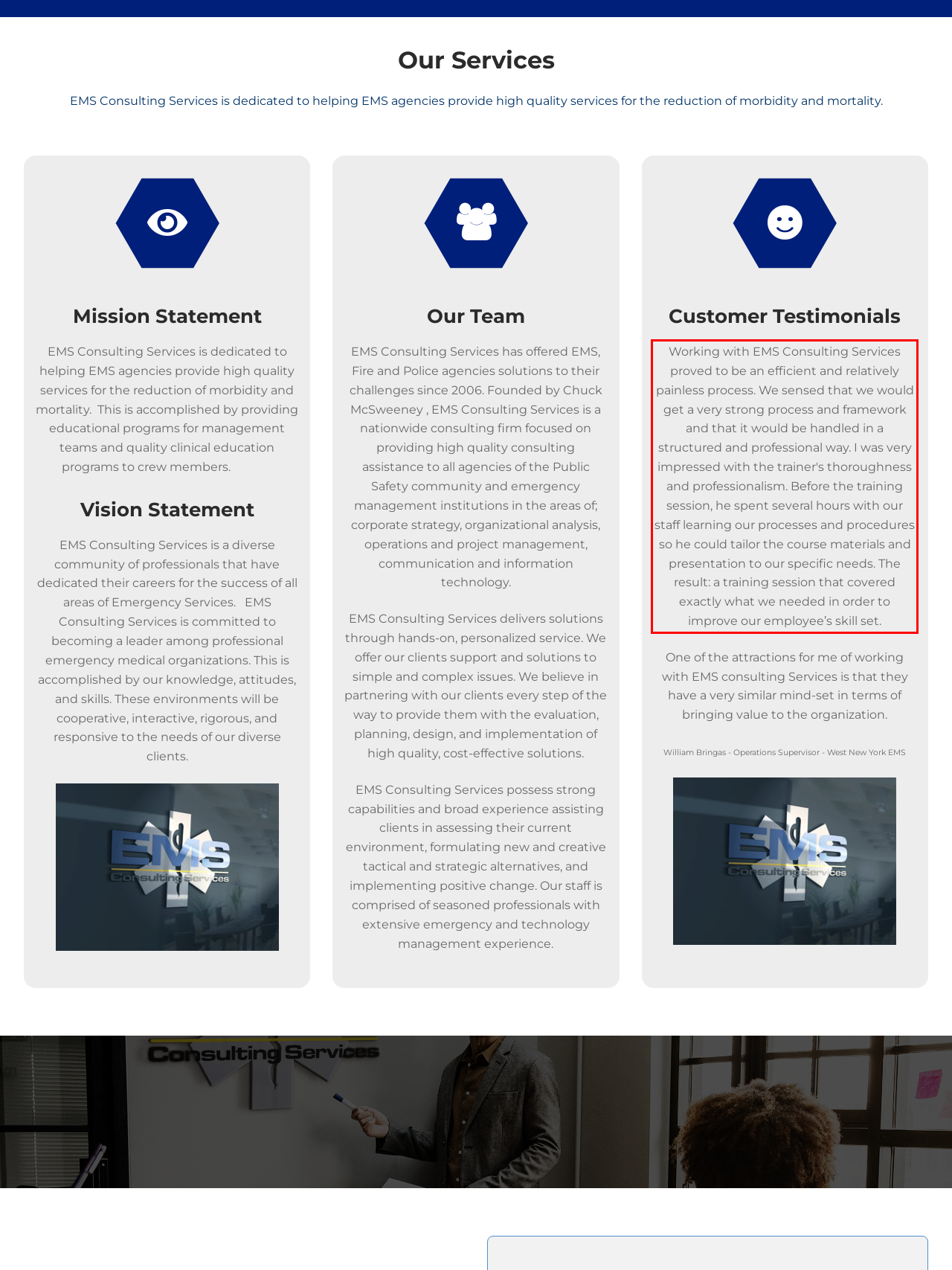You have a screenshot of a webpage, and there is a red bounding box around a UI element. Utilize OCR to extract the text within this red bounding box.

Working with EMS Consulting Services proved to be an efficient and relatively painless process. We sensed that we would get a very strong process and framework and that it would be handled in a structured and professional way. I was very impressed with the trainer's thoroughness and professionalism. Before the training session, he spent several hours with our staff learning our processes and procedures so he could tailor the course materials and presentation to our specific needs. The result: a training session that covered exactly what we needed in order to improve our employee’s skill set.